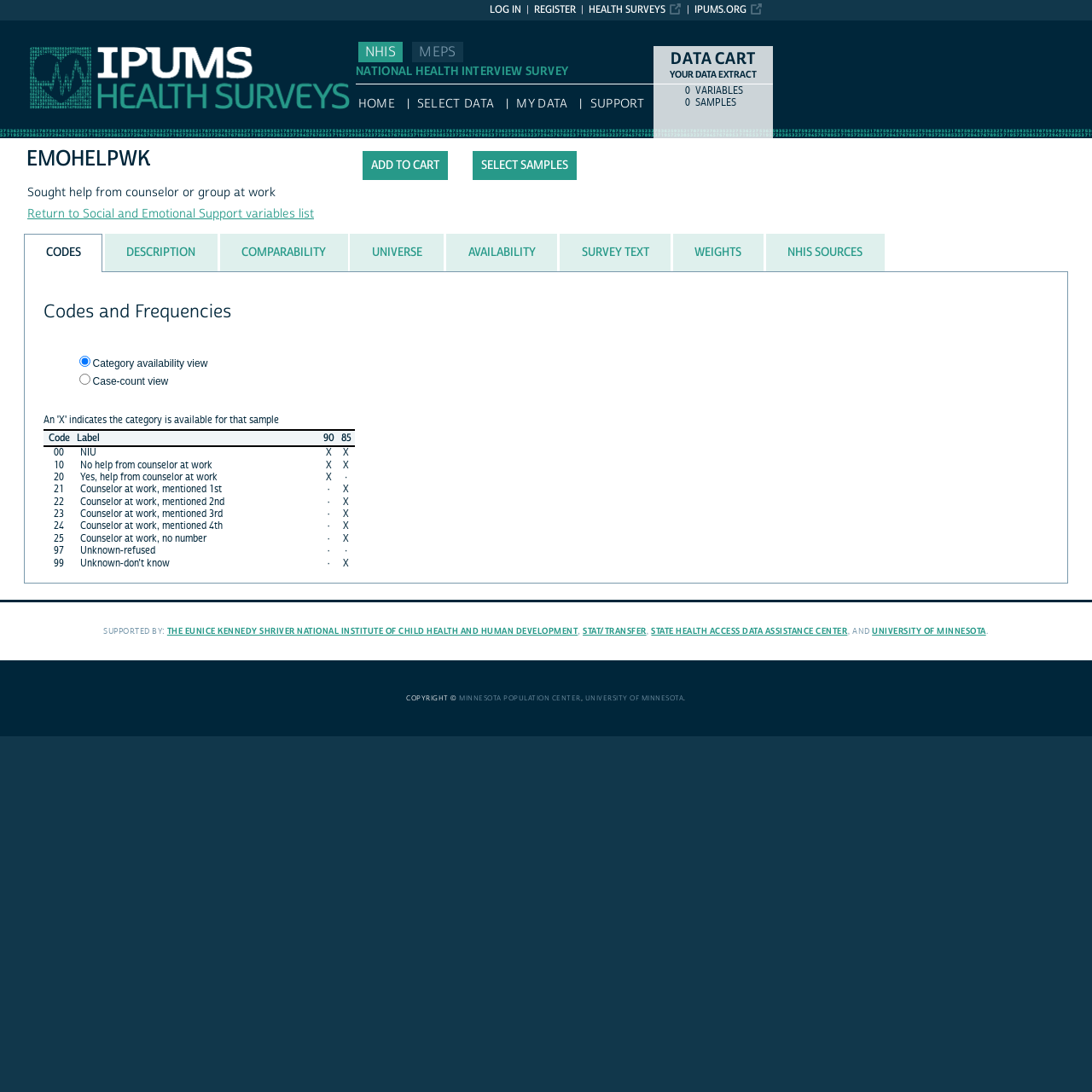For the given element description Stat/Transfer, determine the bounding box coordinates of the UI element. The coordinates should follow the format (top-left x, top-left y, bottom-right x, bottom-right y) and be within the range of 0 to 1.

[0.534, 0.572, 0.592, 0.582]